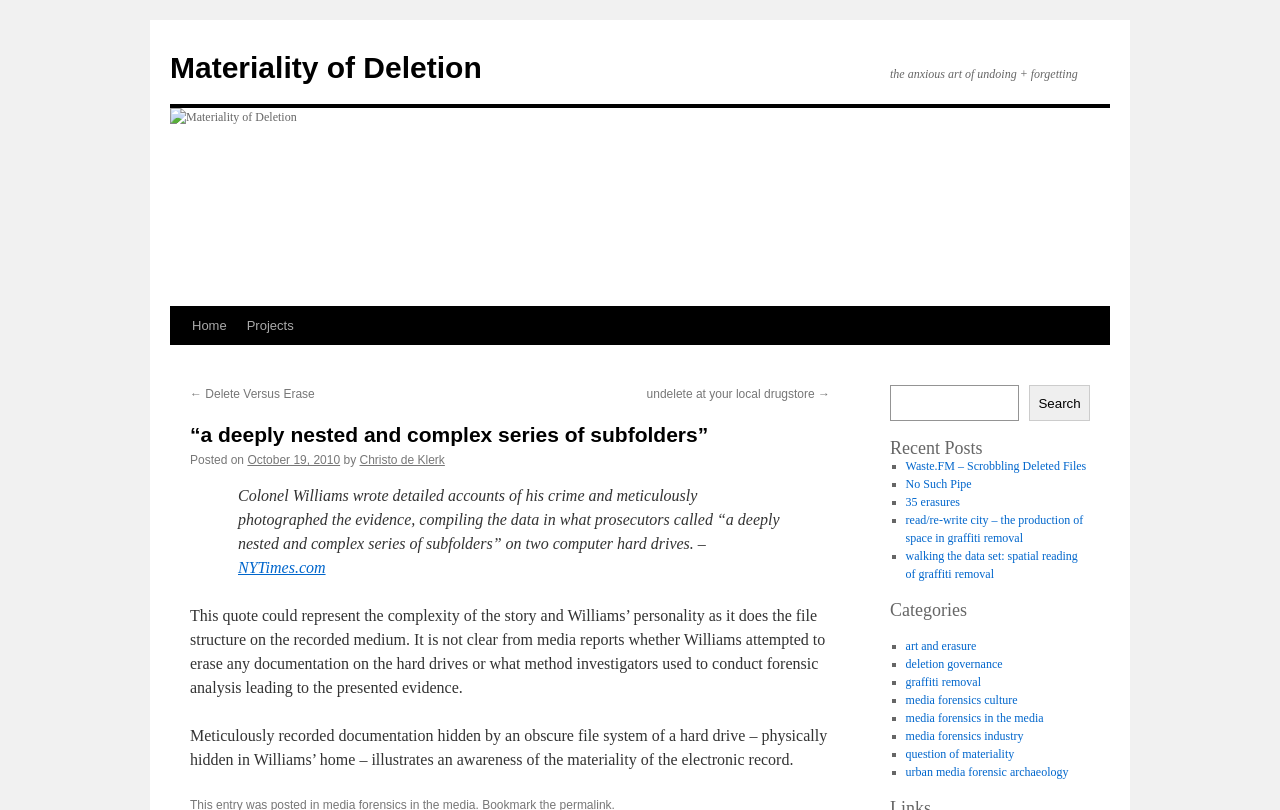What is the purpose of the search box?
Please provide a detailed and thorough answer to the question.

The purpose of the search box is to search the website for specific content. This is inferred from the presence of a search box element with ID 140 and a button element with ID 141 labeled 'Search'.